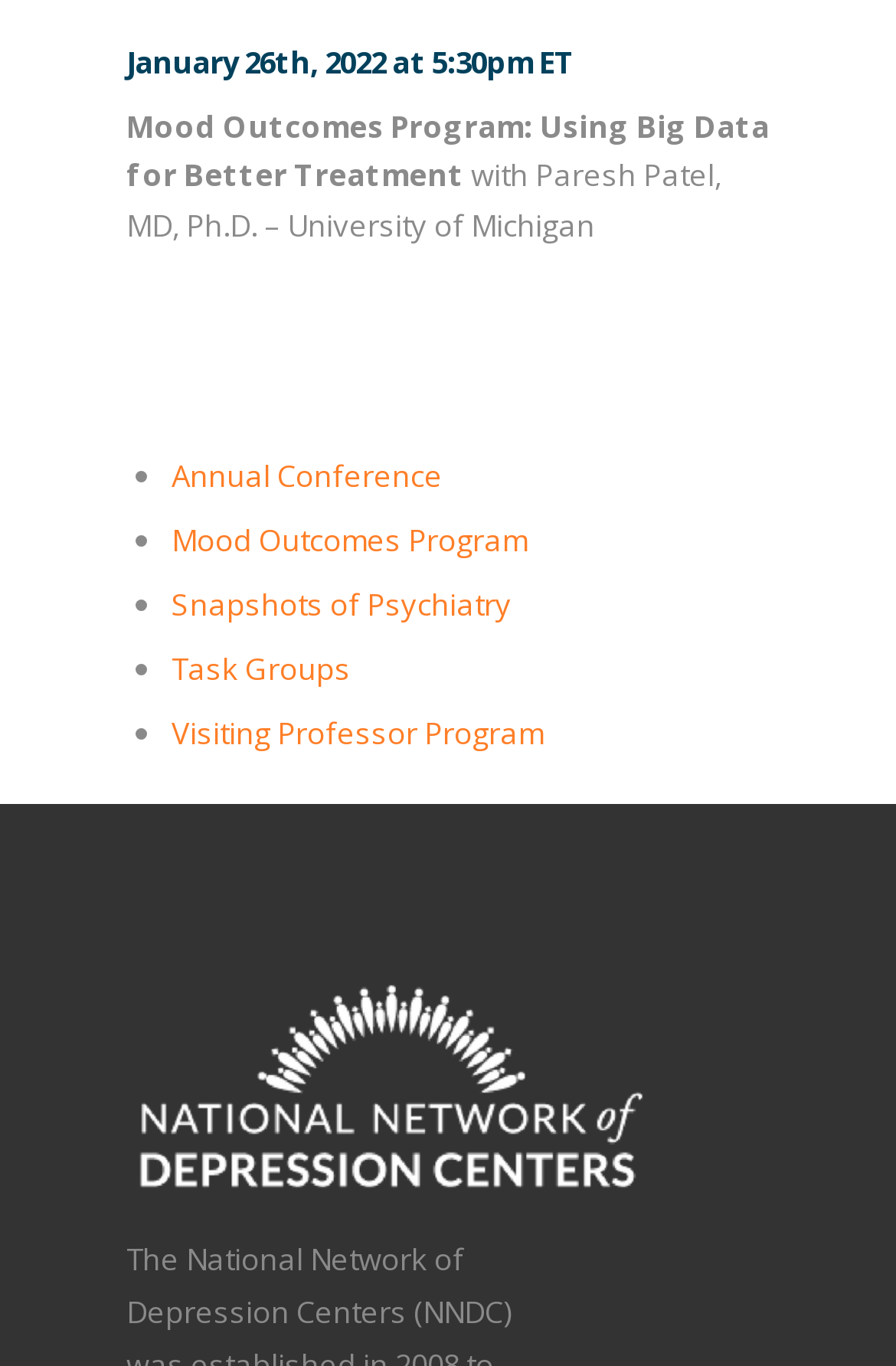Please determine the bounding box coordinates for the UI element described as: "Task Groups".

[0.191, 0.474, 0.391, 0.504]